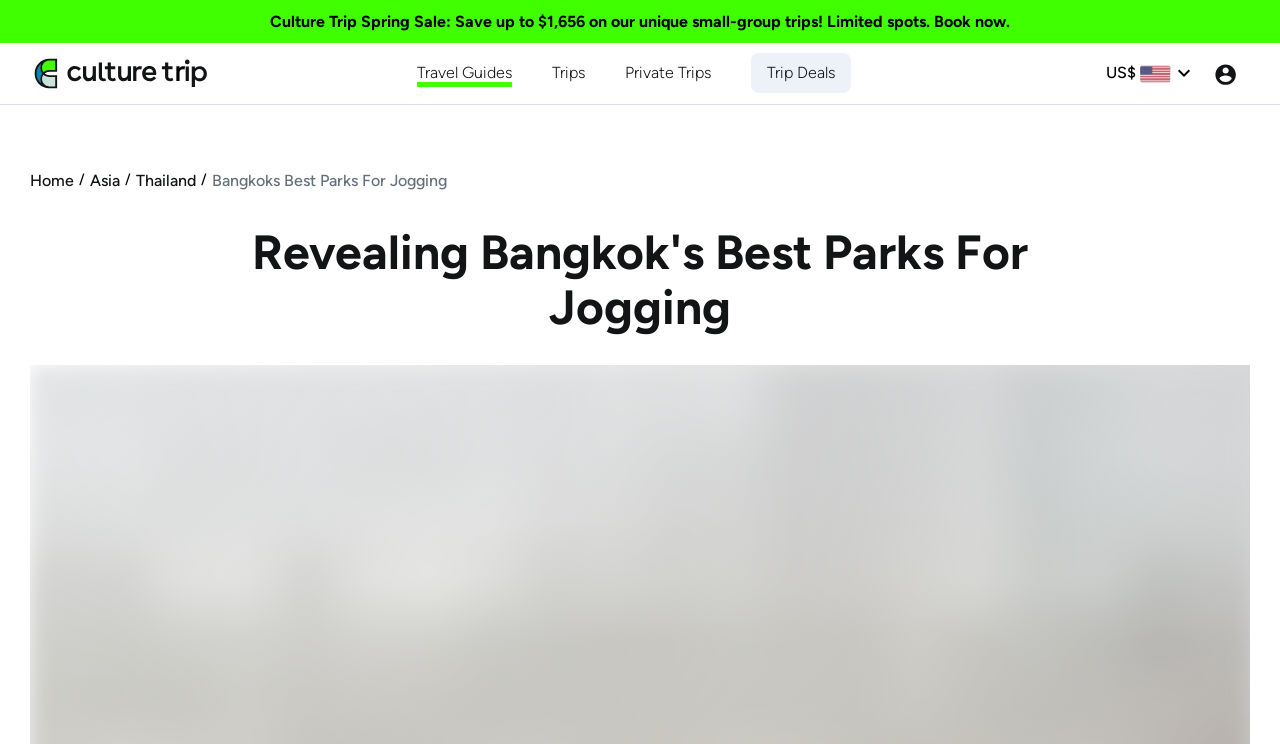What is the logo on the top left?
Look at the screenshot and respond with a single word or phrase.

Culture Trip